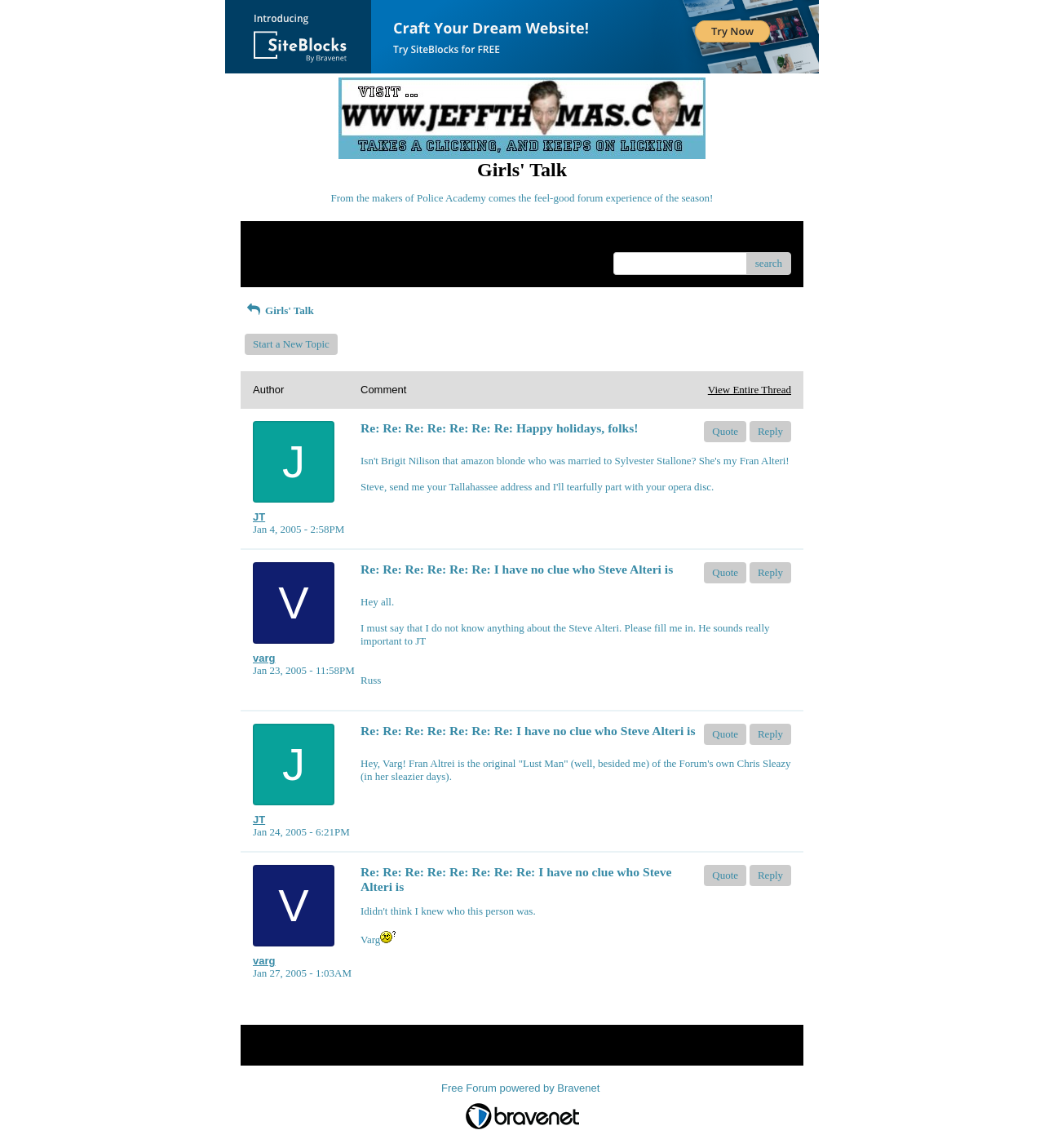Provide a brief response using a word or short phrase to this question:
What is the name of the forum?

Girls' Talk